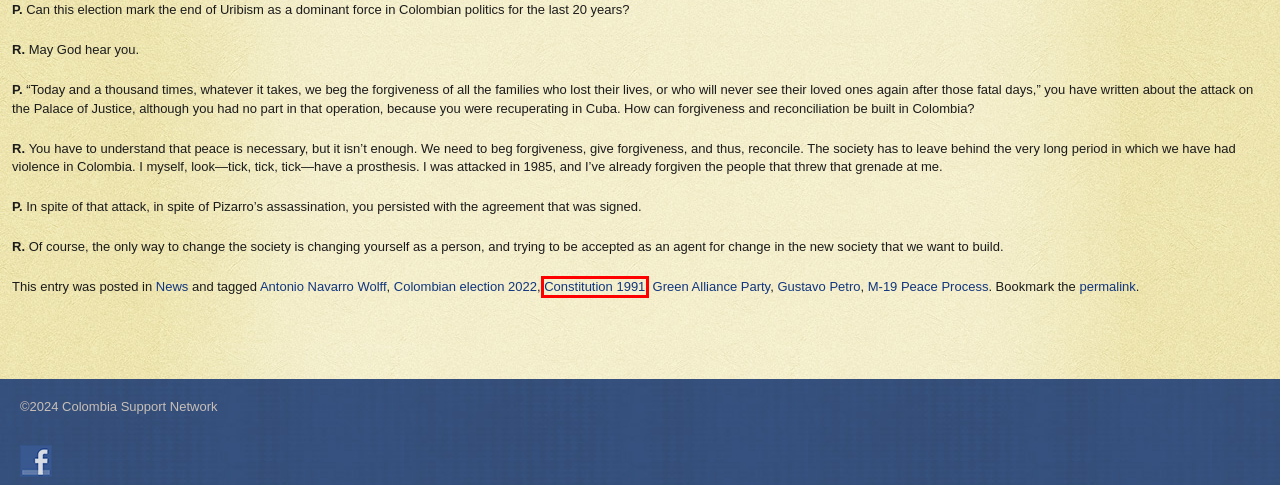Given a screenshot of a webpage featuring a red bounding box, identify the best matching webpage description for the new page after the element within the red box is clicked. Here are the options:
A. Kansas City / The Emberá-Chamí Community in the Putumayo | Colombia Support Network
B. Gustavo Petro | Colombia Support Network
C. Colombian election 2022 | Colombia Support Network
D. Antonio Navarro Wolff | Colombia Support Network
E. UW-Badgers | Colombia Support Network
F. Constitution 1991 | Colombia Support Network
G. Green Alliance Party | Colombia Support Network
H. M-19 Peace Process | Colombia Support Network

F